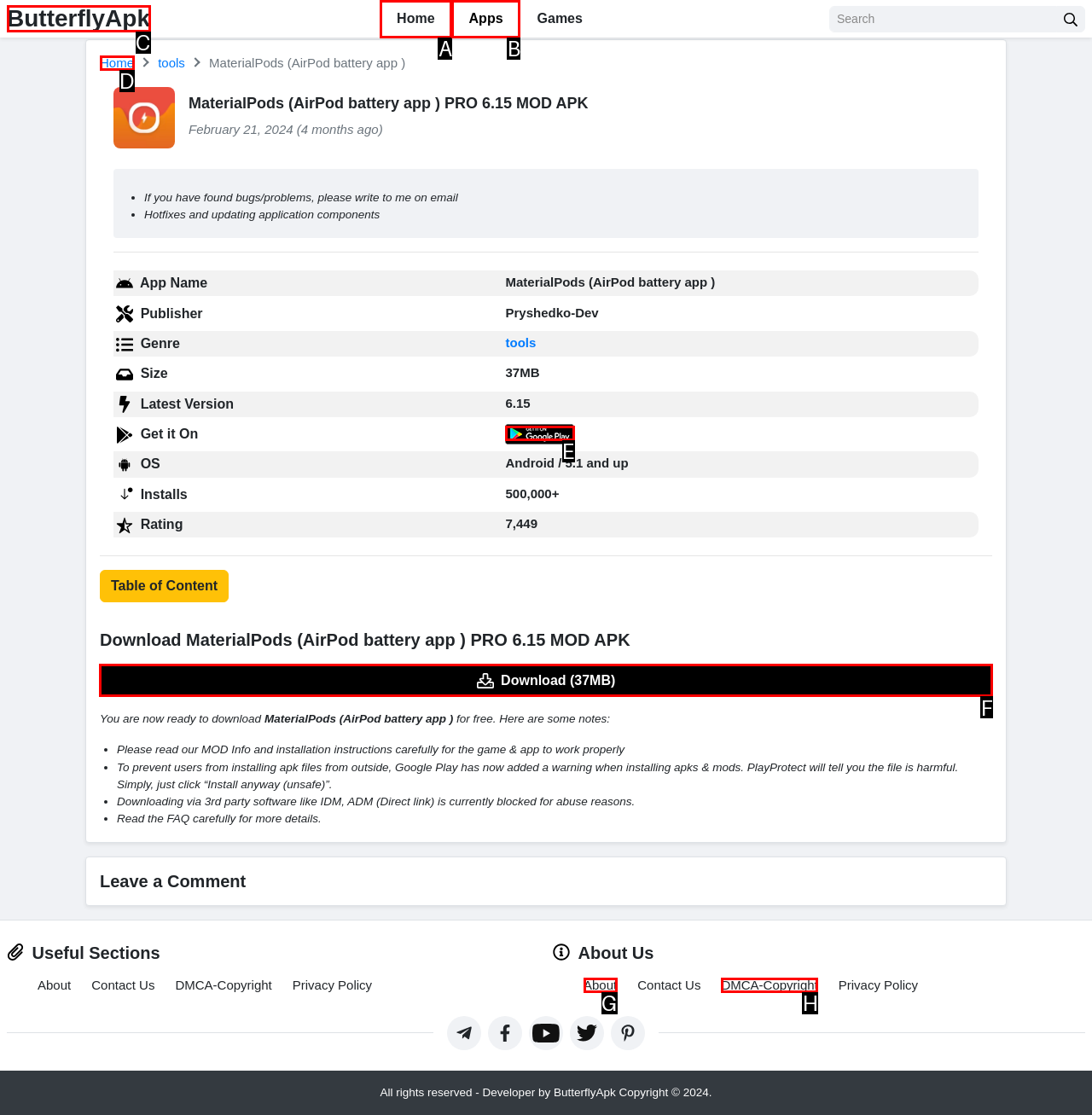Choose the letter of the option that needs to be clicked to perform the task: Download MaterialPods (AirPod battery app ) PRO 6.15 MOD APK. Answer with the letter.

F